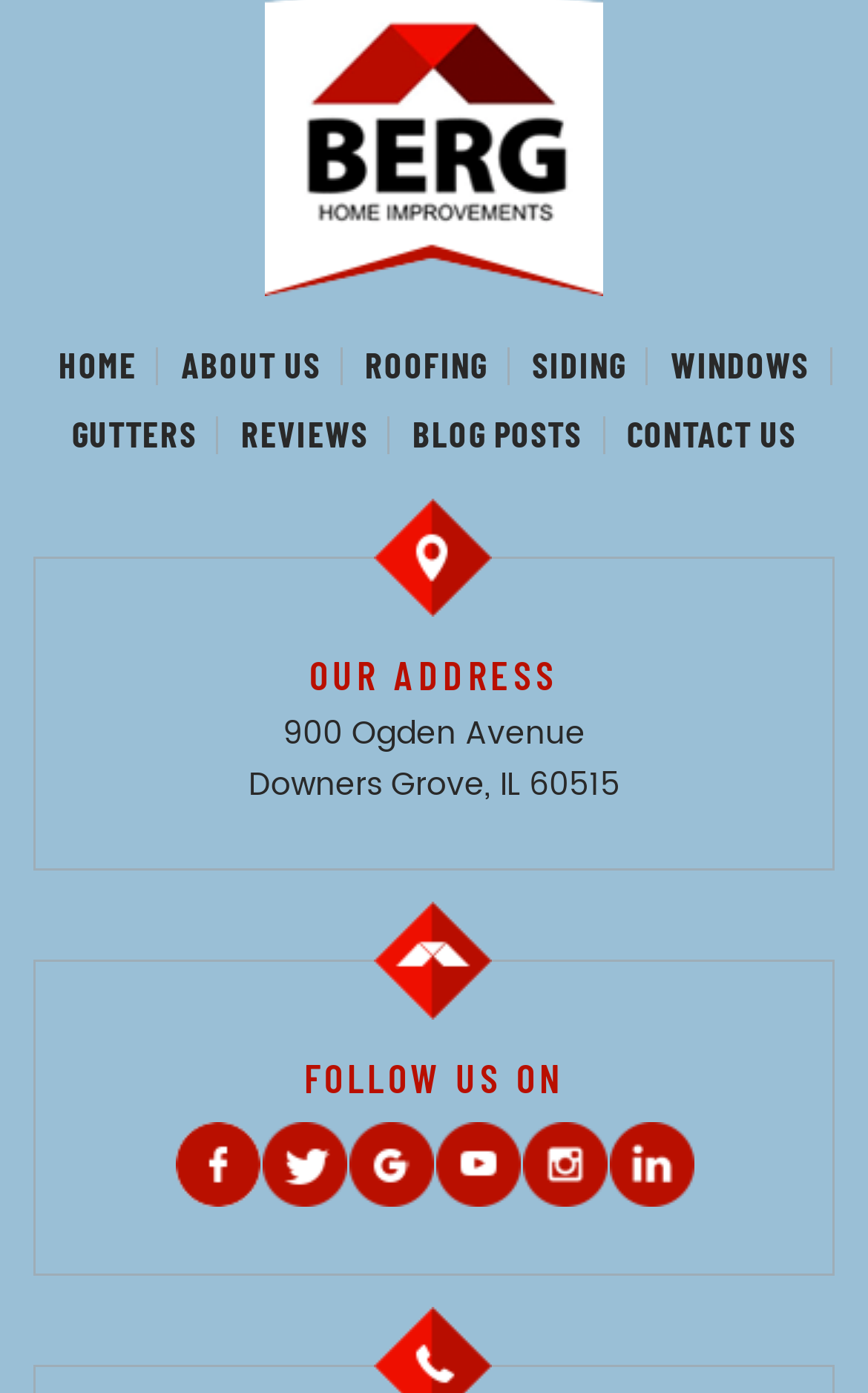Extract the bounding box coordinates for the UI element described as: "About us".

[0.183, 0.237, 0.395, 0.286]